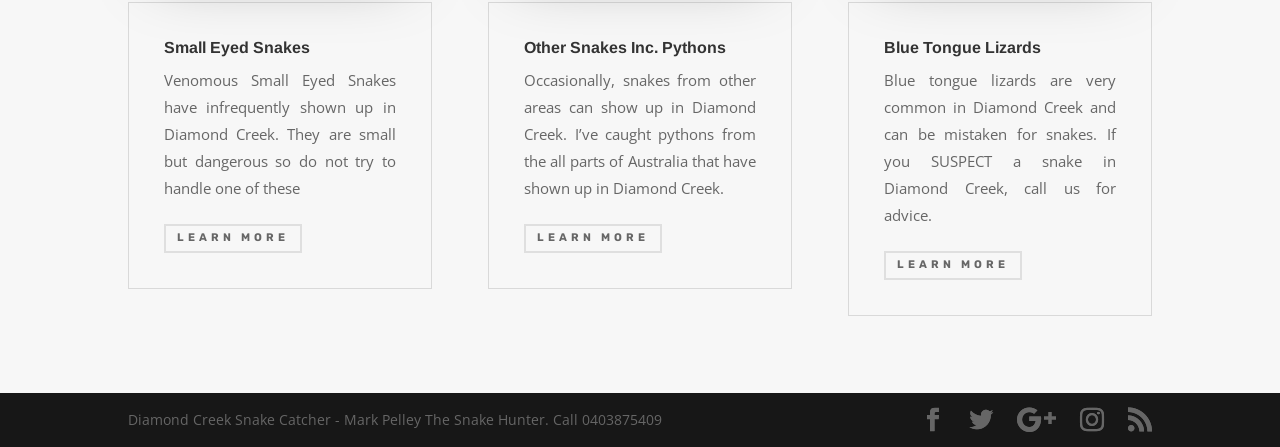How many types of snakes are mentioned?
Could you answer the question in a detailed manner, providing as much information as possible?

The webpage mentions two types of snakes: 'Small Eyed Snakes' and 'Pythons from other areas'. These are mentioned in the headings and static text elements on the webpage.